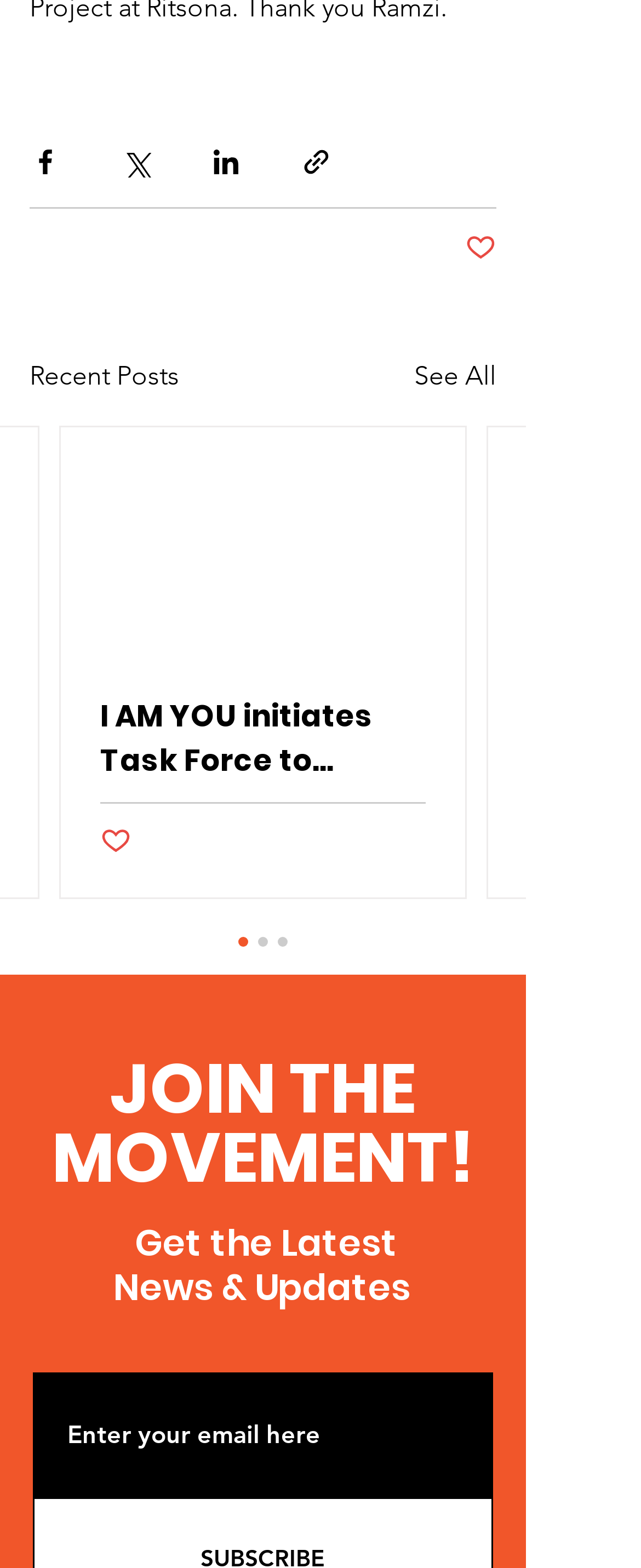Please identify the bounding box coordinates of the element on the webpage that should be clicked to follow this instruction: "View chapter V". The bounding box coordinates should be given as four float numbers between 0 and 1, formatted as [left, top, right, bottom].

None